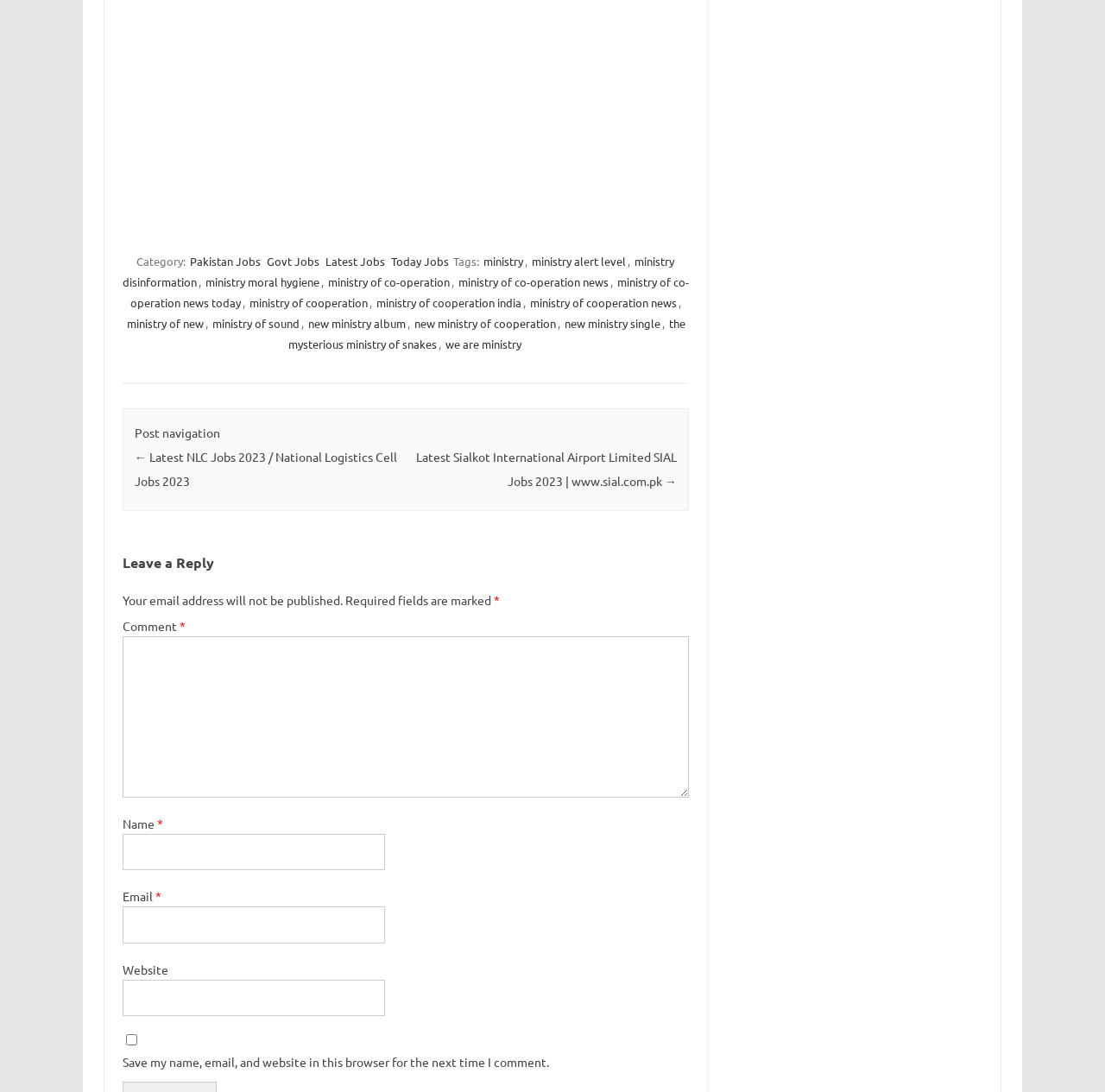With reference to the image, please provide a detailed answer to the following question: What are the required fields in the comment section?

The presence of asterisks (*) next to the fields 'Comment', 'Name', and 'Email' indicates that these fields are required to be filled in order to leave a comment.